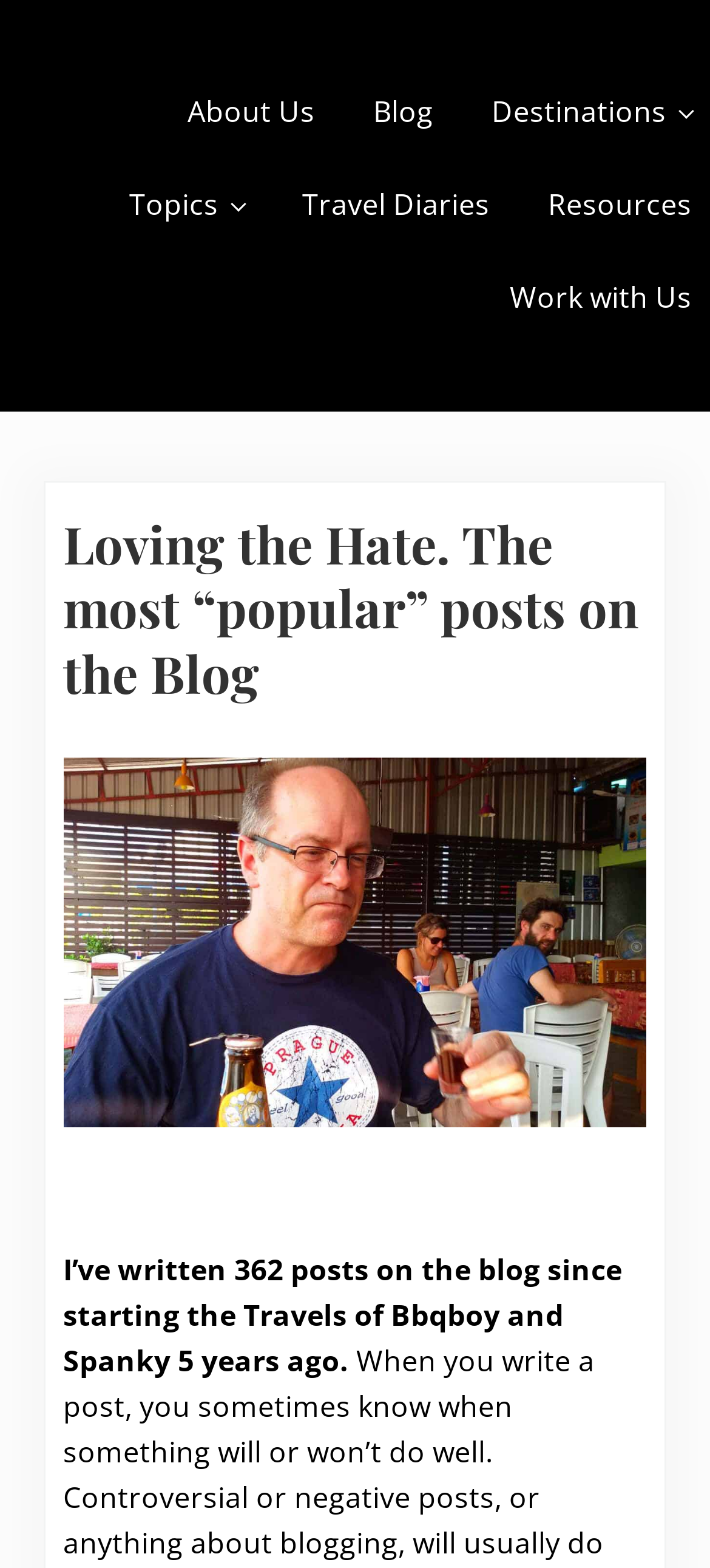Provide an in-depth caption for the elements present on the webpage.

The webpage appears to be a blog page, specifically showcasing the most popular posts. At the top left corner, there are three links: "Skip to main content", "Skip to header right navigation", and "Skip to site footer". 

Below these links, there is a navigation menu with four links: "About Us", "Blog", and two more links, "Destinations" and "Topics", which are categorized as static text. The "Travel Diaries" link is positioned to the right of the "About Us" and "Blog" links.

The main content of the page is headed by a title, "Loving the Hate. The most “popular” posts on the Blog", which is also an image. Below this title, there is a paragraph of text that reads, "I’ve written 362 posts on the blog since starting the Travels of Bbqboy and Spanky 5 years ago."